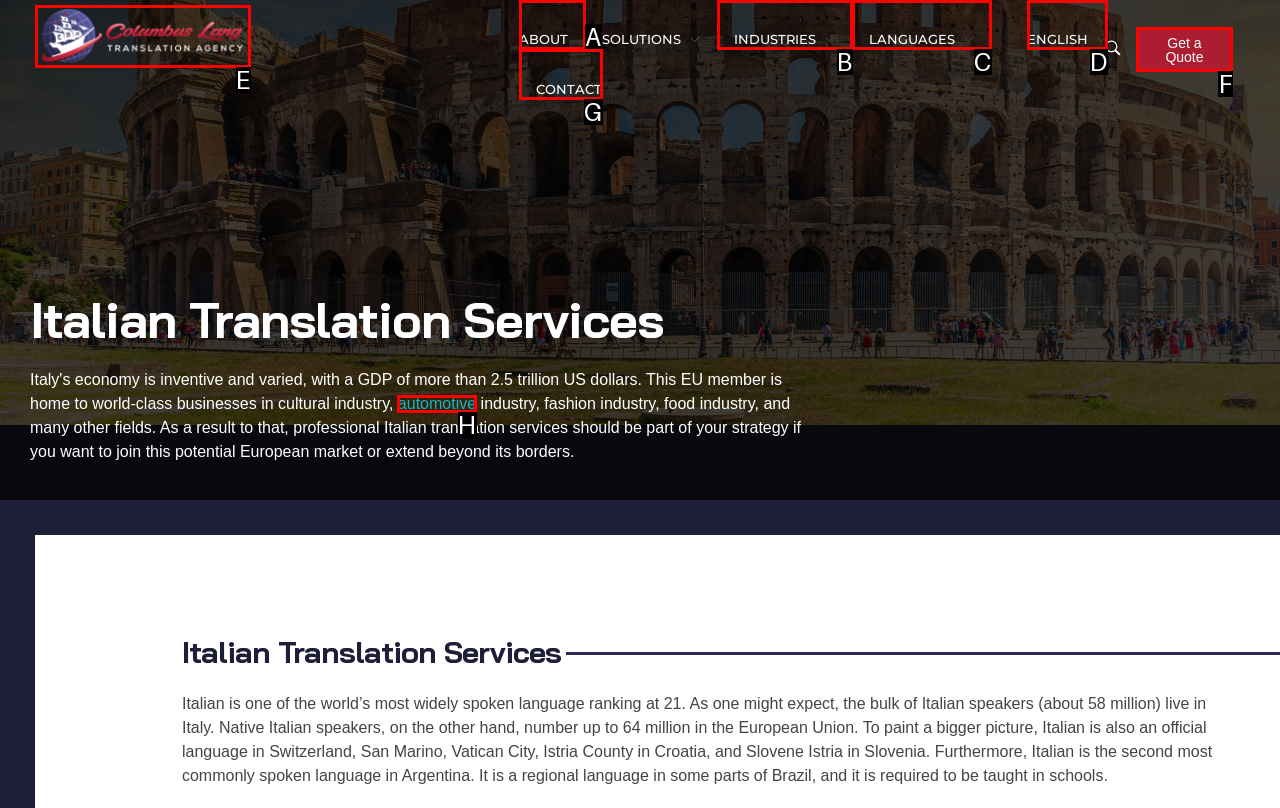To complete the task: Get a quote, select the appropriate UI element to click. Respond with the letter of the correct option from the given choices.

F